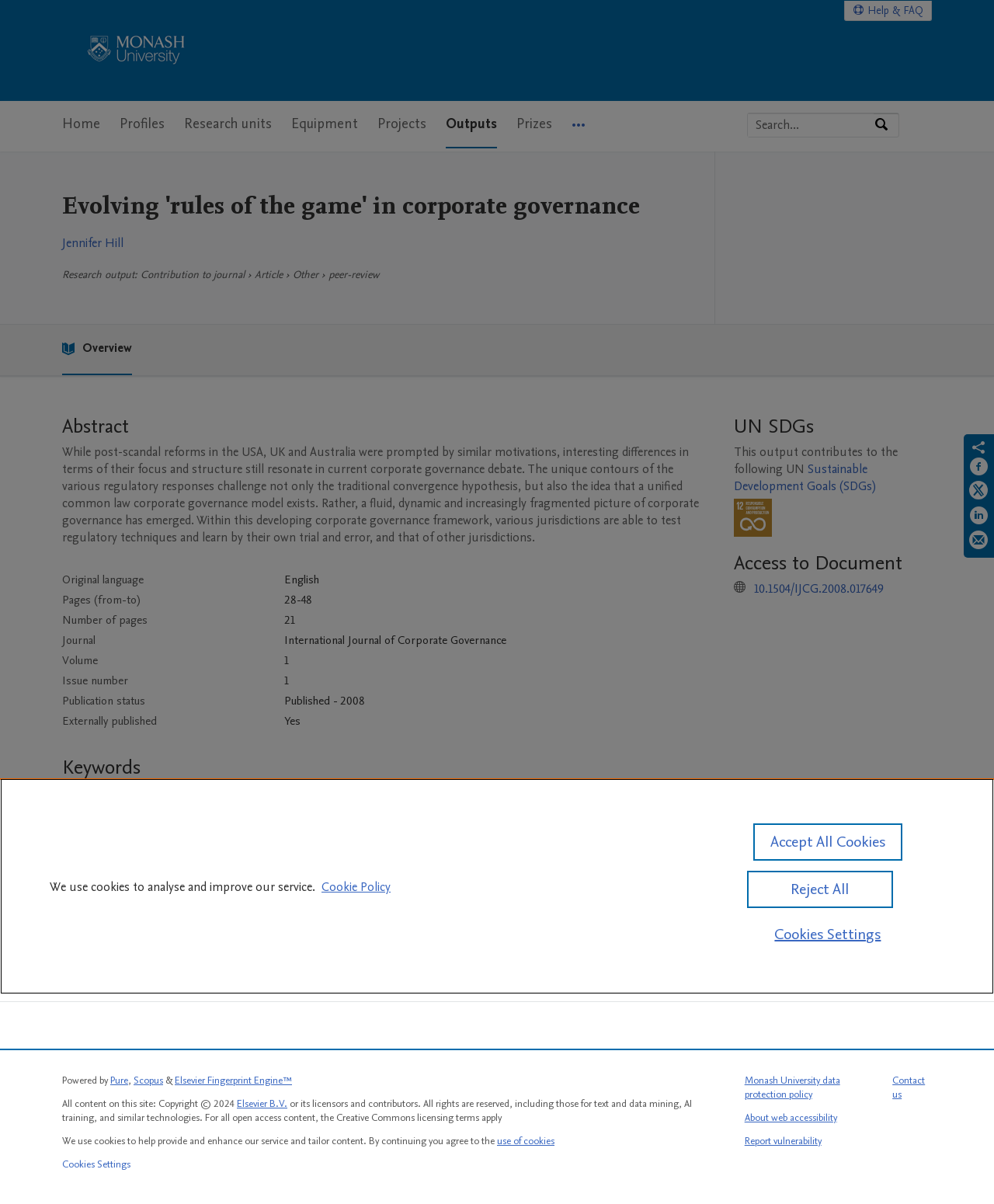What is the type of contribution to the journal?
Using the image, answer in one word or phrase.

Article